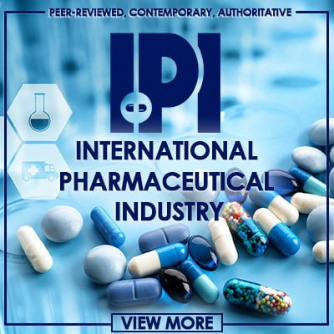What is symbolized by the pharmaceutical pills and capsules?
Provide a comprehensive and detailed answer to the question.

The question asks about the symbolism of the pharmaceutical pills and capsules in the logo. According to the caption, the pills and capsules symbolize the diversity and innovation within the industry, which is the correct answer.